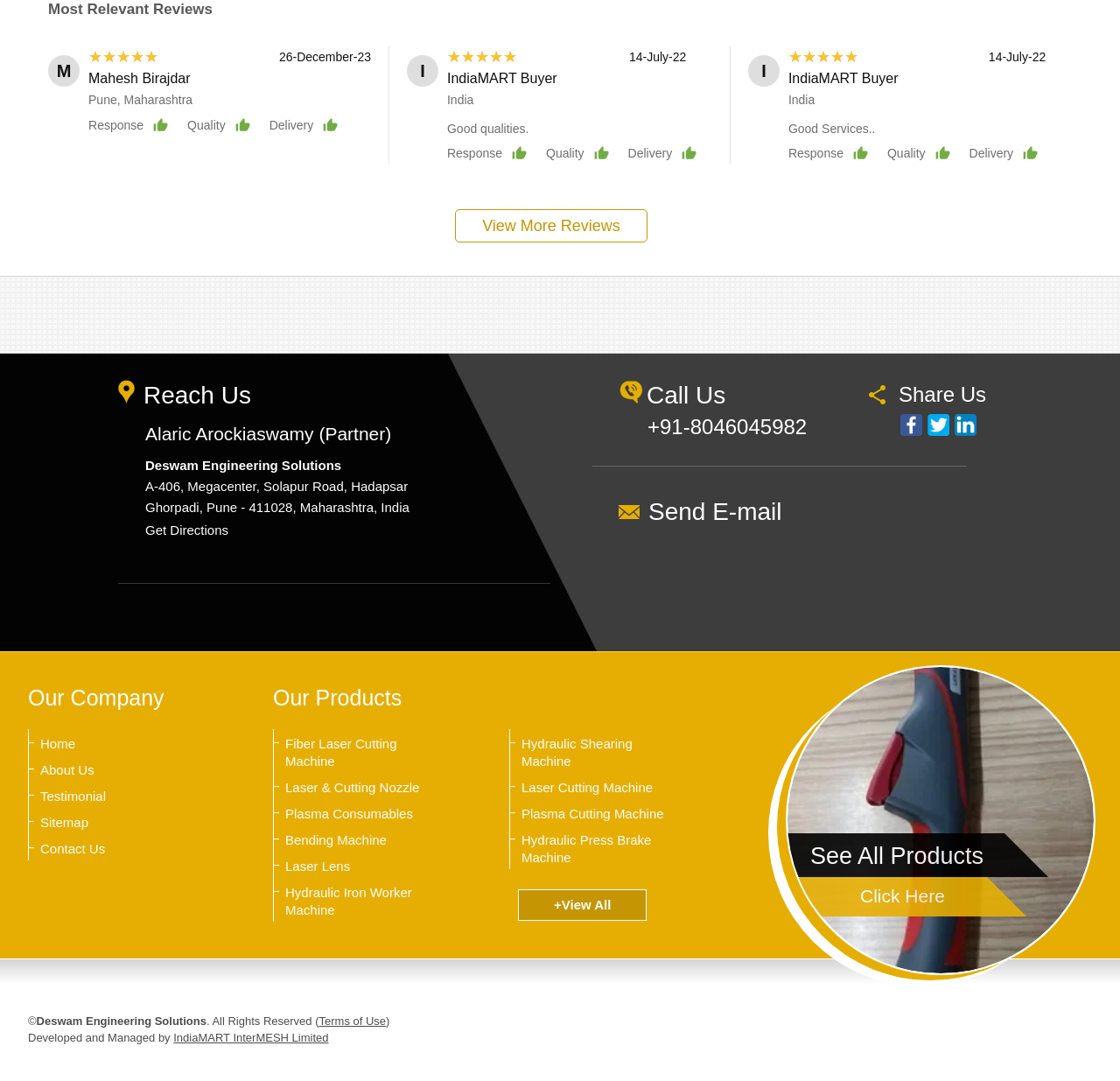Specify the bounding box coordinates of the area that needs to be clicked to achieve the following instruction: "Call us".

[0.578, 0.384, 0.72, 0.406]